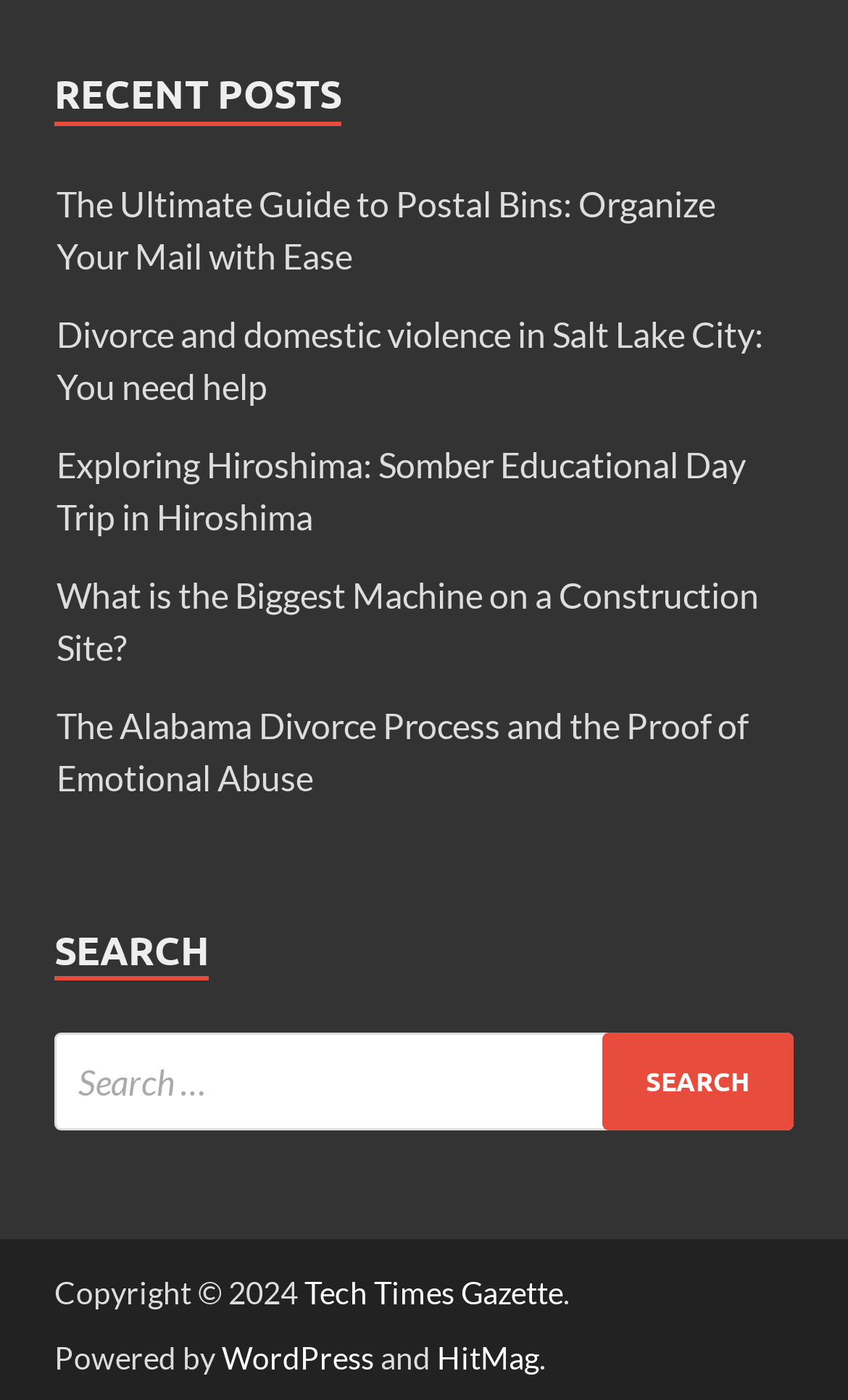Given the element description "parent_node: Search for: value="Search"", identify the bounding box of the corresponding UI element.

[0.71, 0.738, 0.936, 0.808]